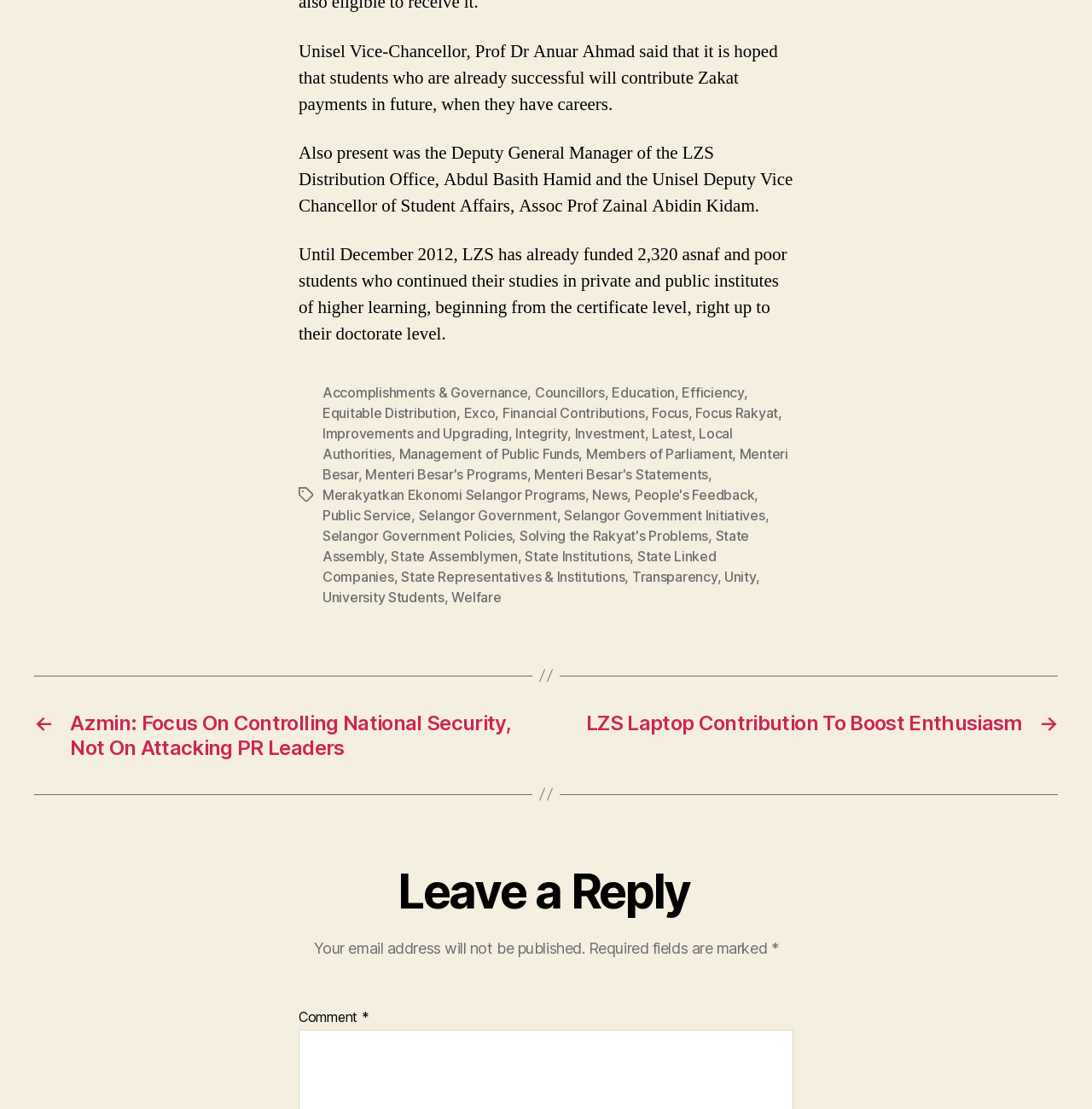What is the purpose of the LZS Distribution Office?
Based on the image, provide your answer in one word or phrase.

To fund students